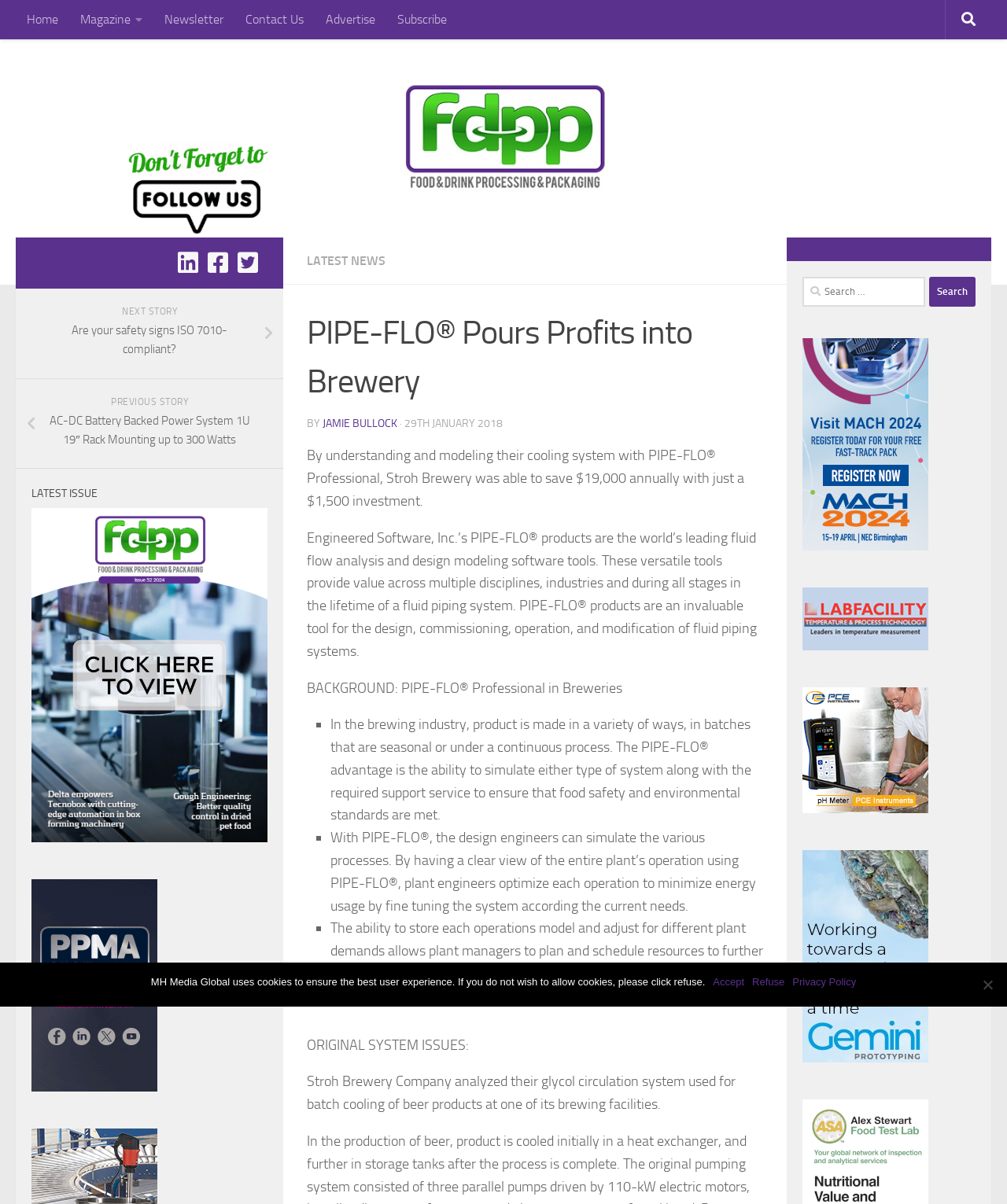Use a single word or phrase to answer this question: 
What is the purpose of PIPE-FLO products?

Fluid flow analysis and design modeling